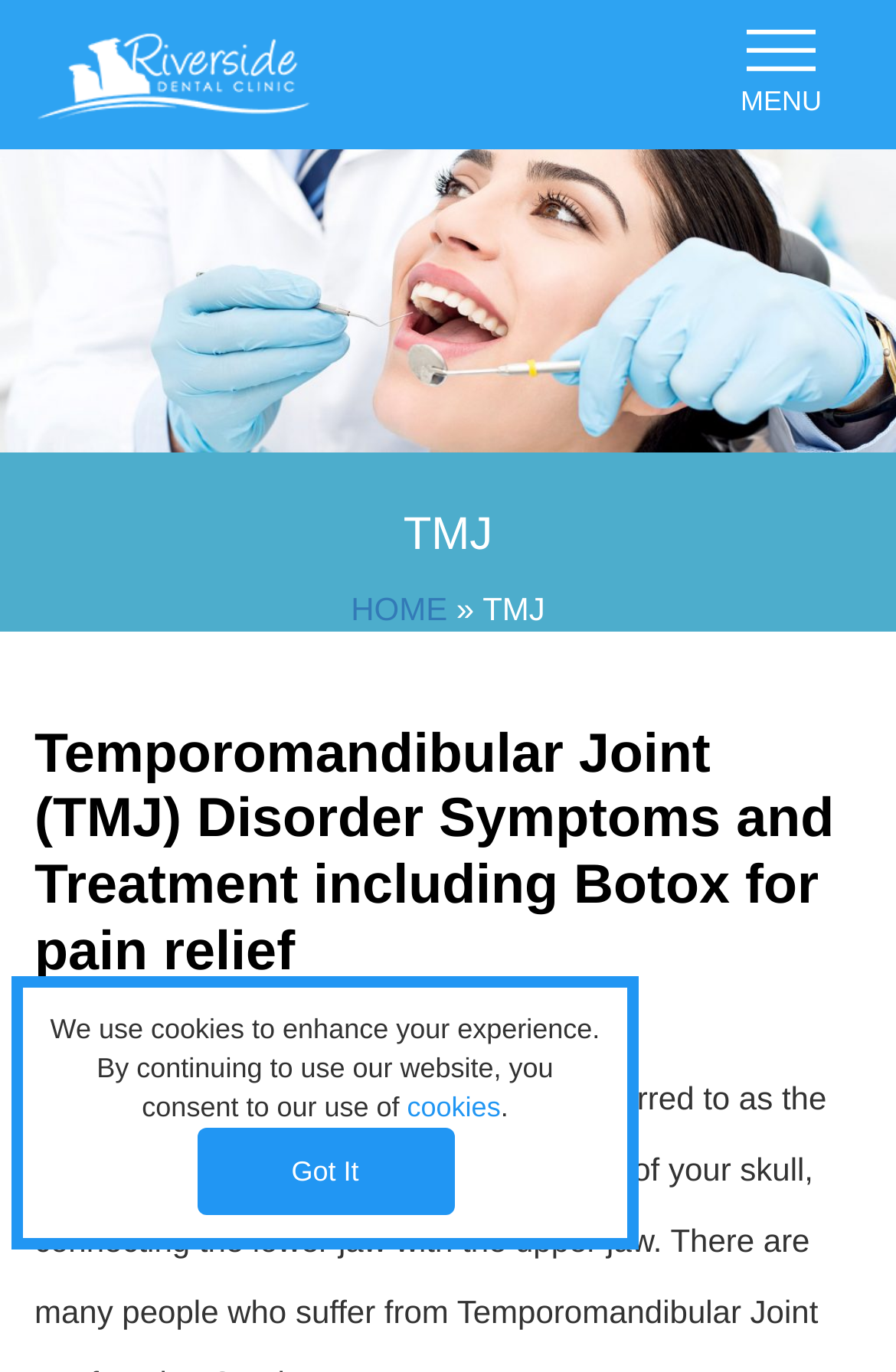Determine the bounding box for the UI element as described: "alt="Riverside Dental Clinic"". The coordinates should be represented as four float numbers between 0 and 1, formatted as [left, top, right, bottom].

[0.026, 0.04, 0.359, 0.067]